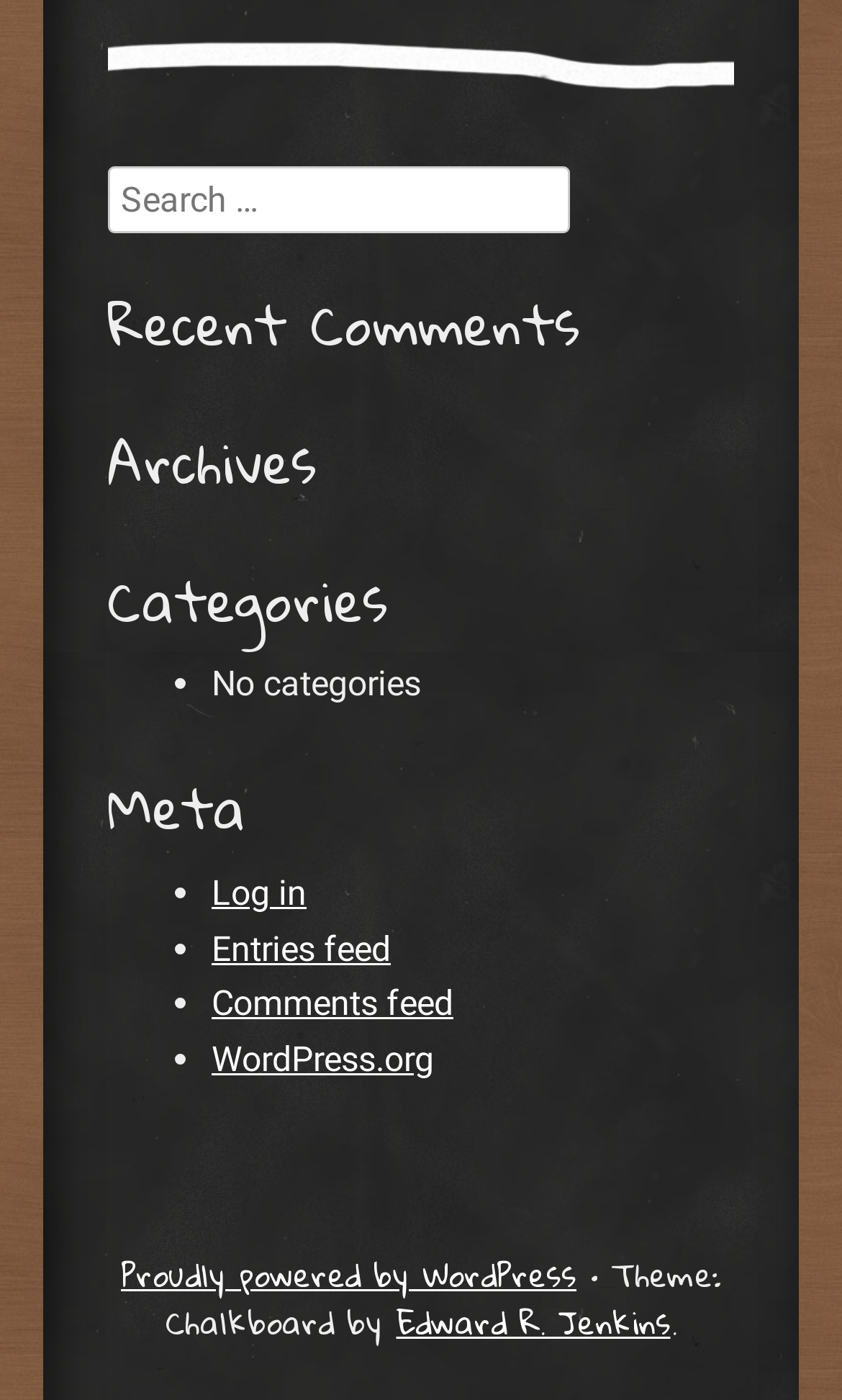Answer the question with a brief word or phrase:
What is the theme of the webpage?

Chalkboard